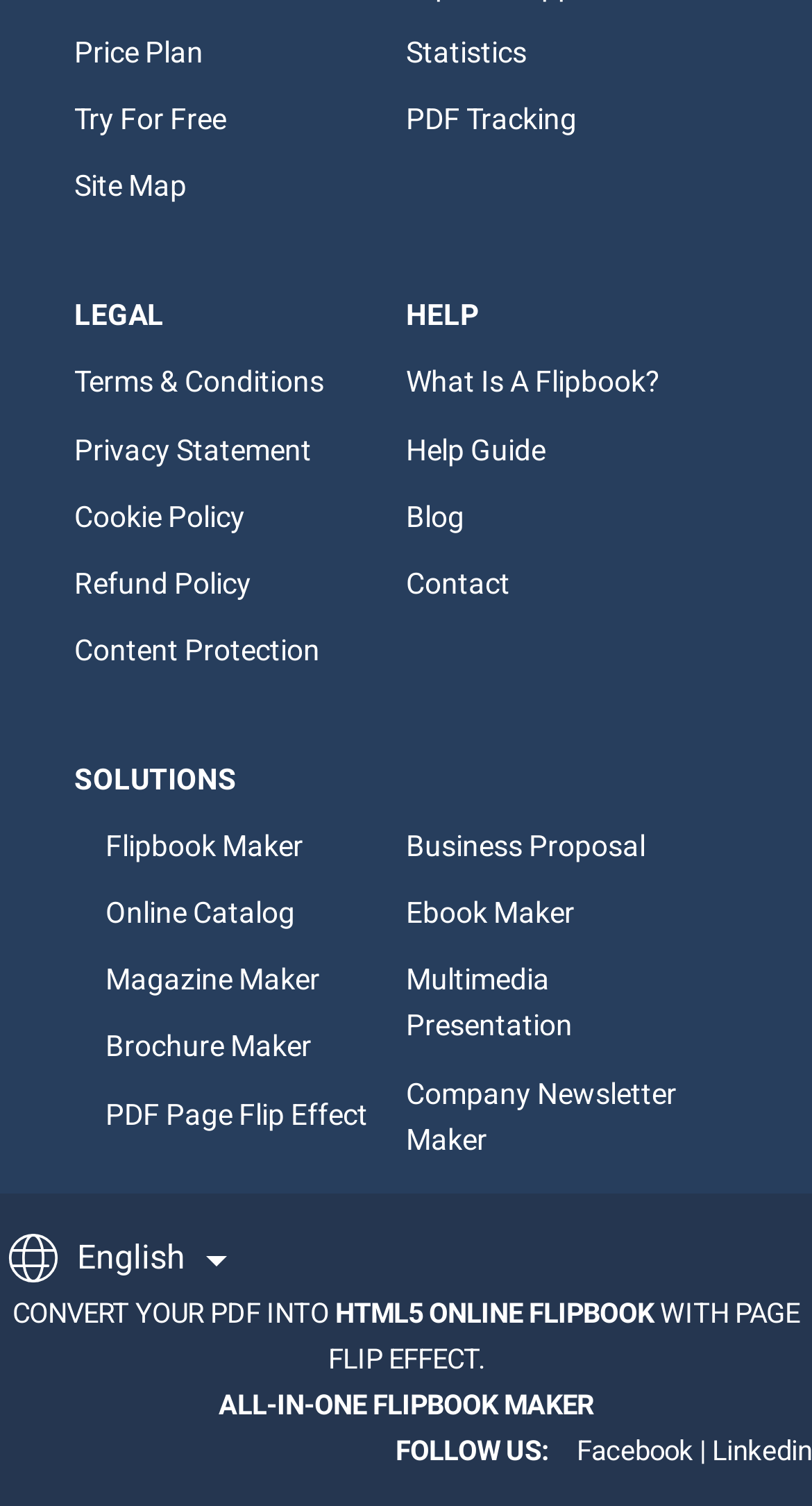How many sections are there in the top navigation?
Refer to the image and provide a one-word or short phrase answer.

3